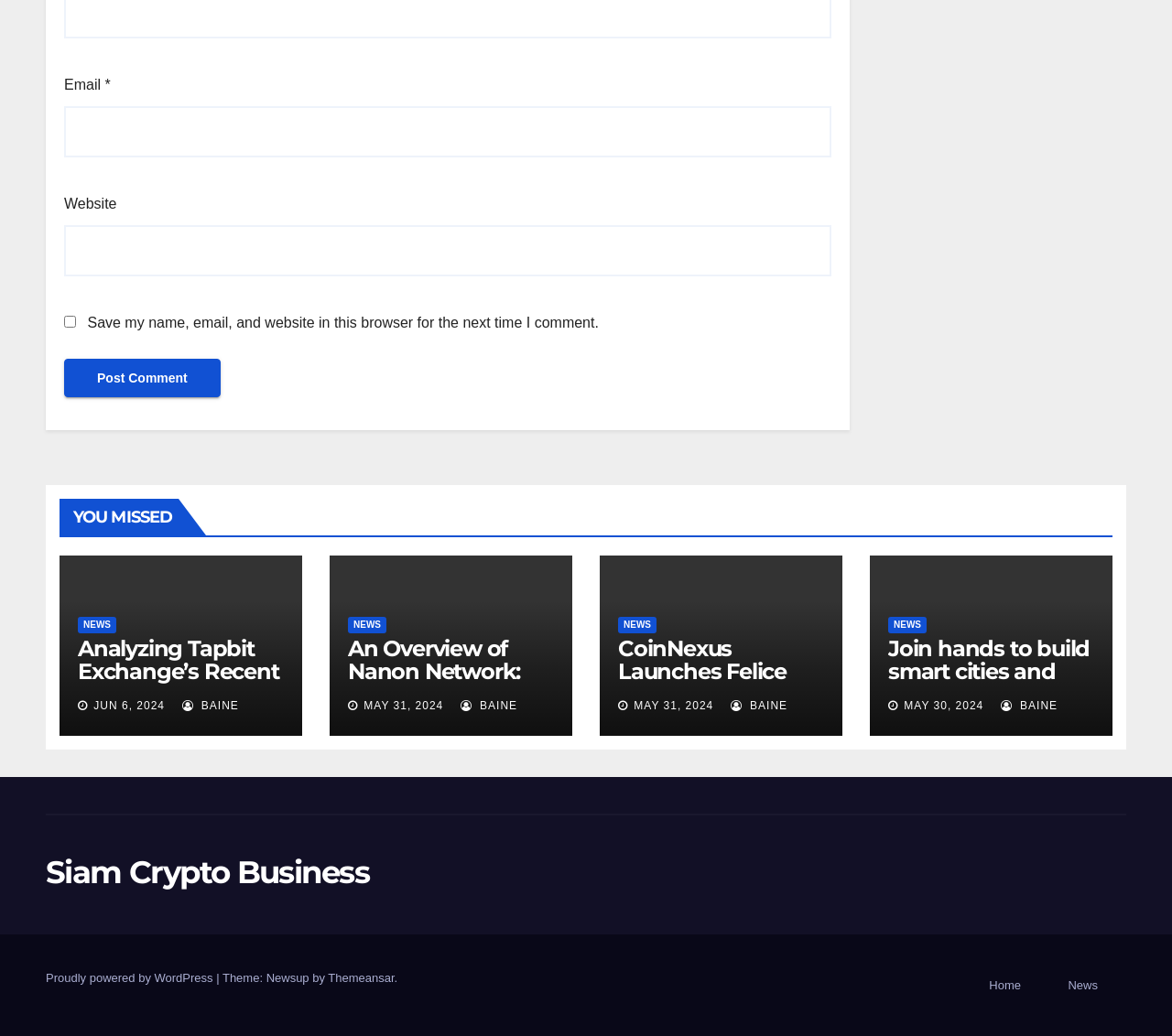Can you show the bounding box coordinates of the region to click on to complete the task described in the instruction: "Visit 'NEWS'"?

[0.066, 0.595, 0.099, 0.611]